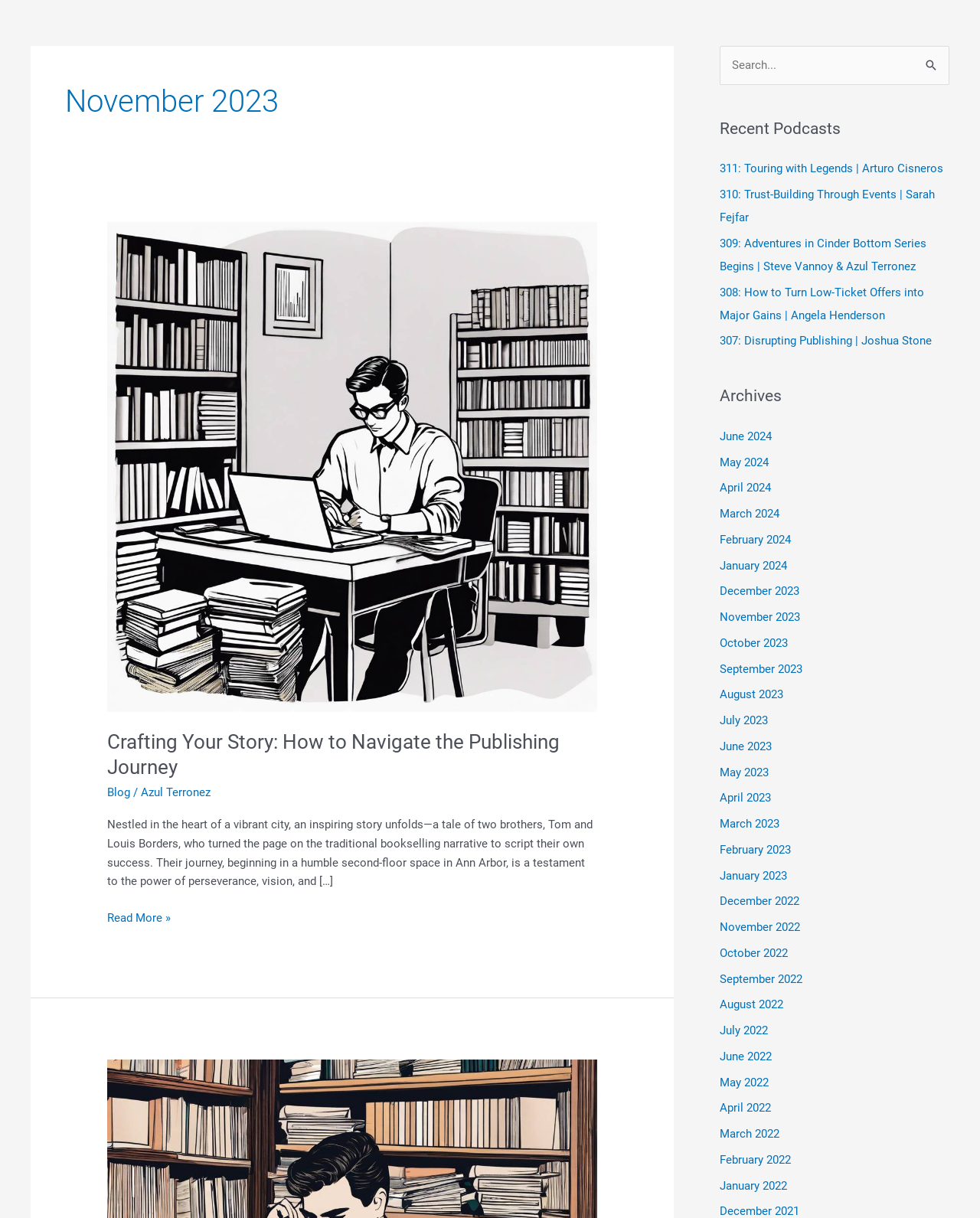Determine the bounding box coordinates of the target area to click to execute the following instruction: "Read more about Crafting Your Story."

[0.109, 0.746, 0.174, 0.761]